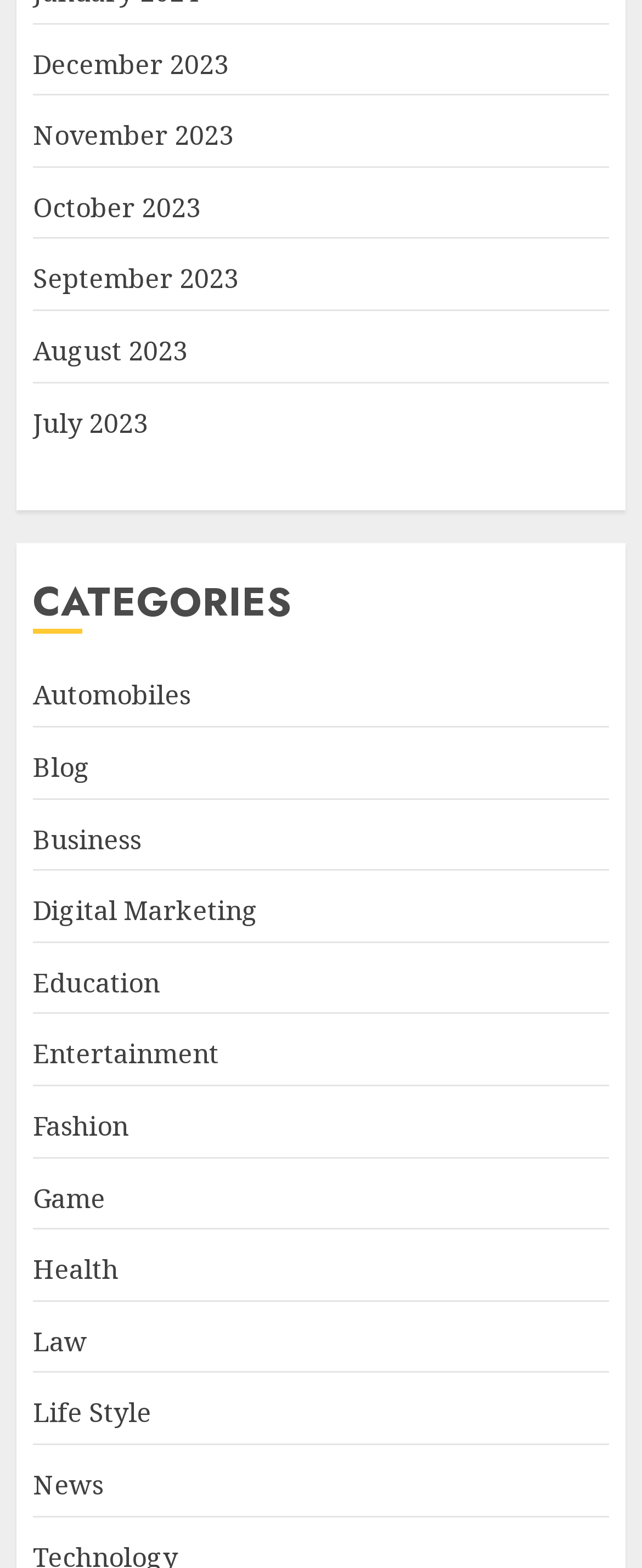What are the categories listed on the webpage?
Refer to the screenshot and respond with a concise word or phrase.

CATEGORIES